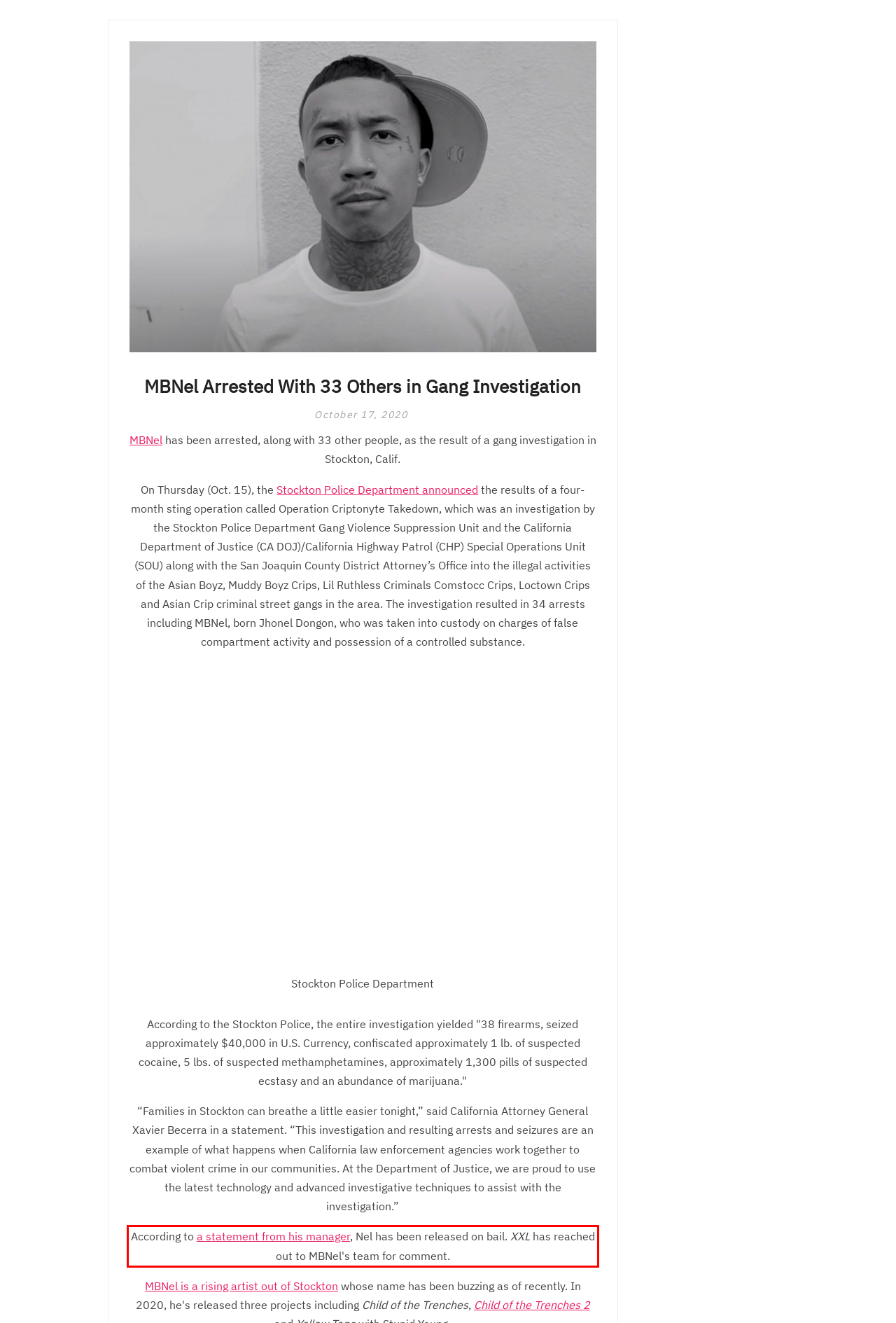Inspect the webpage screenshot that has a red bounding box and use OCR technology to read and display the text inside the red bounding box.

According to a statement from his manager, Nel has been released on bail. XXL has reached out to MBNel's team for comment.